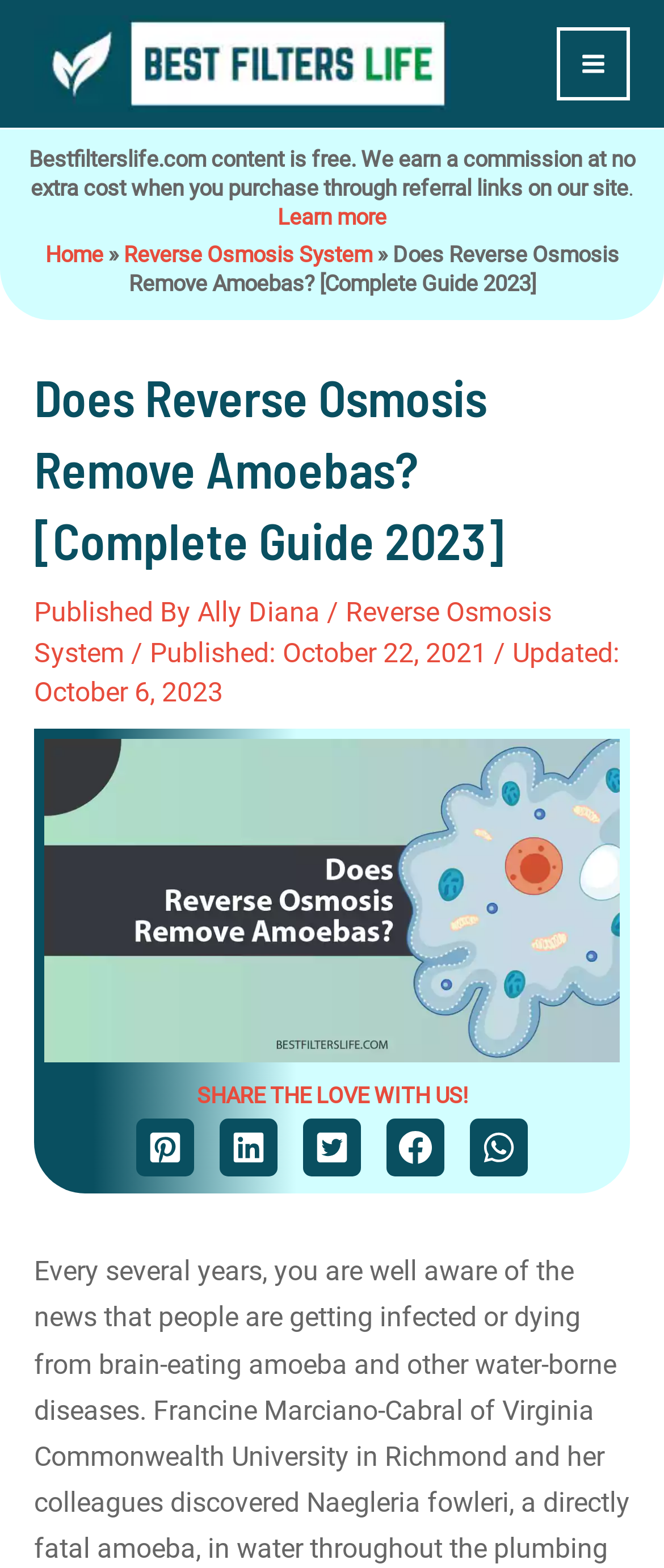Carefully examine the image and provide an in-depth answer to the question: When was the article last updated?

The last updated date of the article can be found by looking at the text below the heading, which says 'October 6, 2023'. This indicates that the article was last updated on this date.